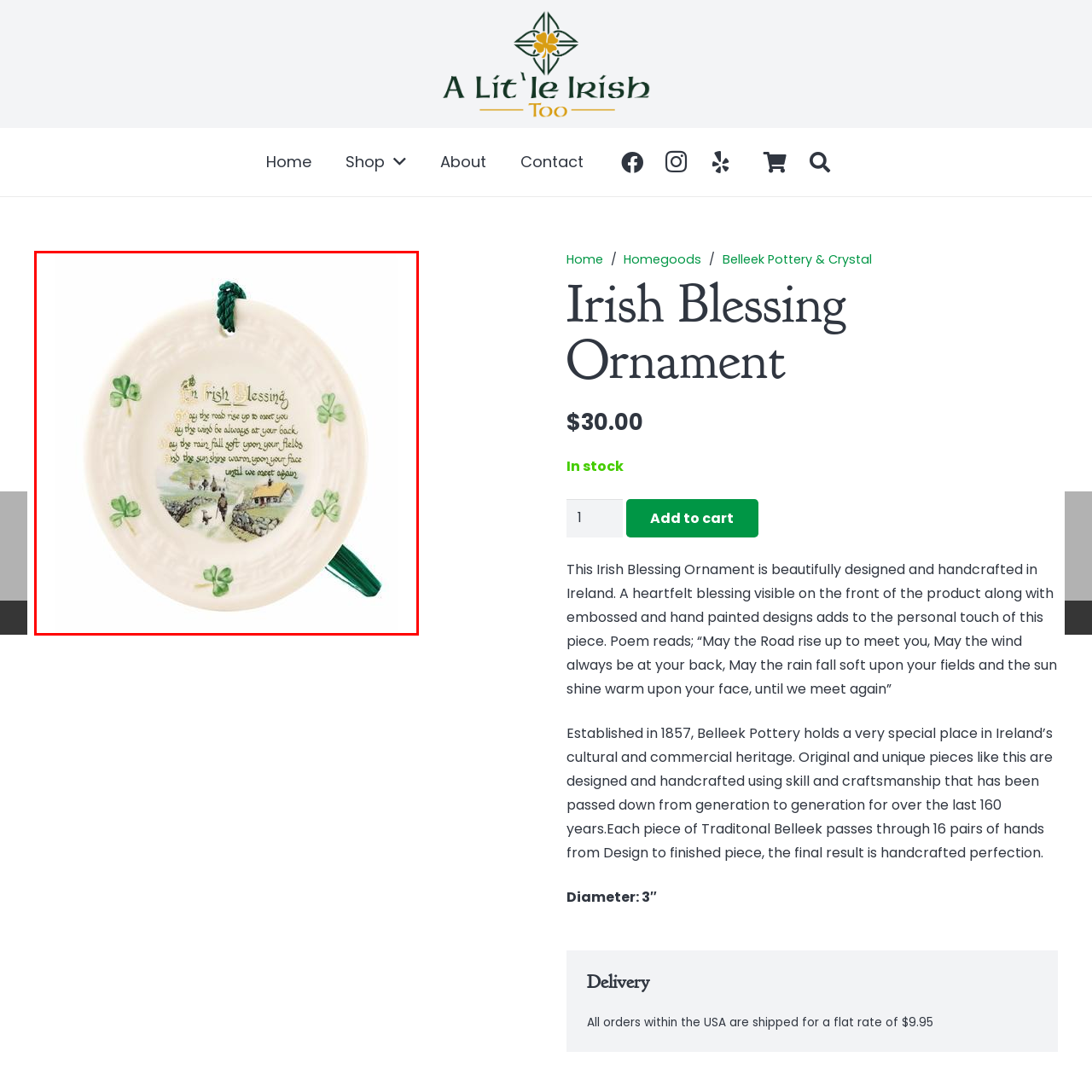Elaborate on the contents of the image highlighted by the red boundary in detail.

The image features a beautifully crafted Irish Blessing ornament, elegantly designed in a round shape. The center of the ornament displays a heartfelt blessing, reading: "May the road rise up to meet you, may the wind be always at your back, may the rain fall soft upon your fields and the sun shine warm upon your face, until we meet again." Surrounding this inscription are vibrant green shamrocks, which enhance its Irish charm. An idyllic scene depicting a couple walking along a country path is illustrated below the text, capturing the essence of the Irish countryside. This exquisite piece serves not only as a decorative item but also as a meaningful symbol of goodwill and heritage, making it a perfect gift or keepsake for anyone who appreciates Irish culture.